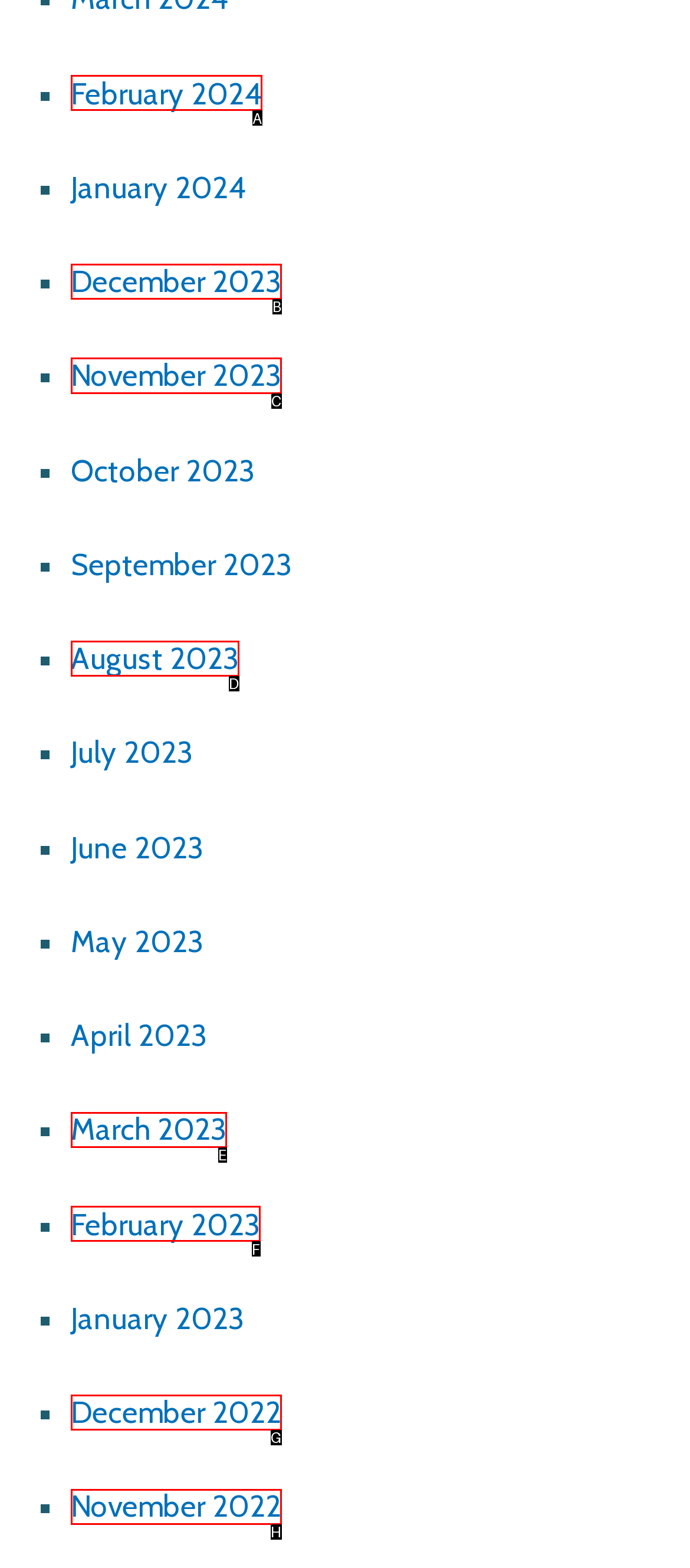Identify the correct option to click in order to complete this task: Browse November 2023
Answer with the letter of the chosen option directly.

C